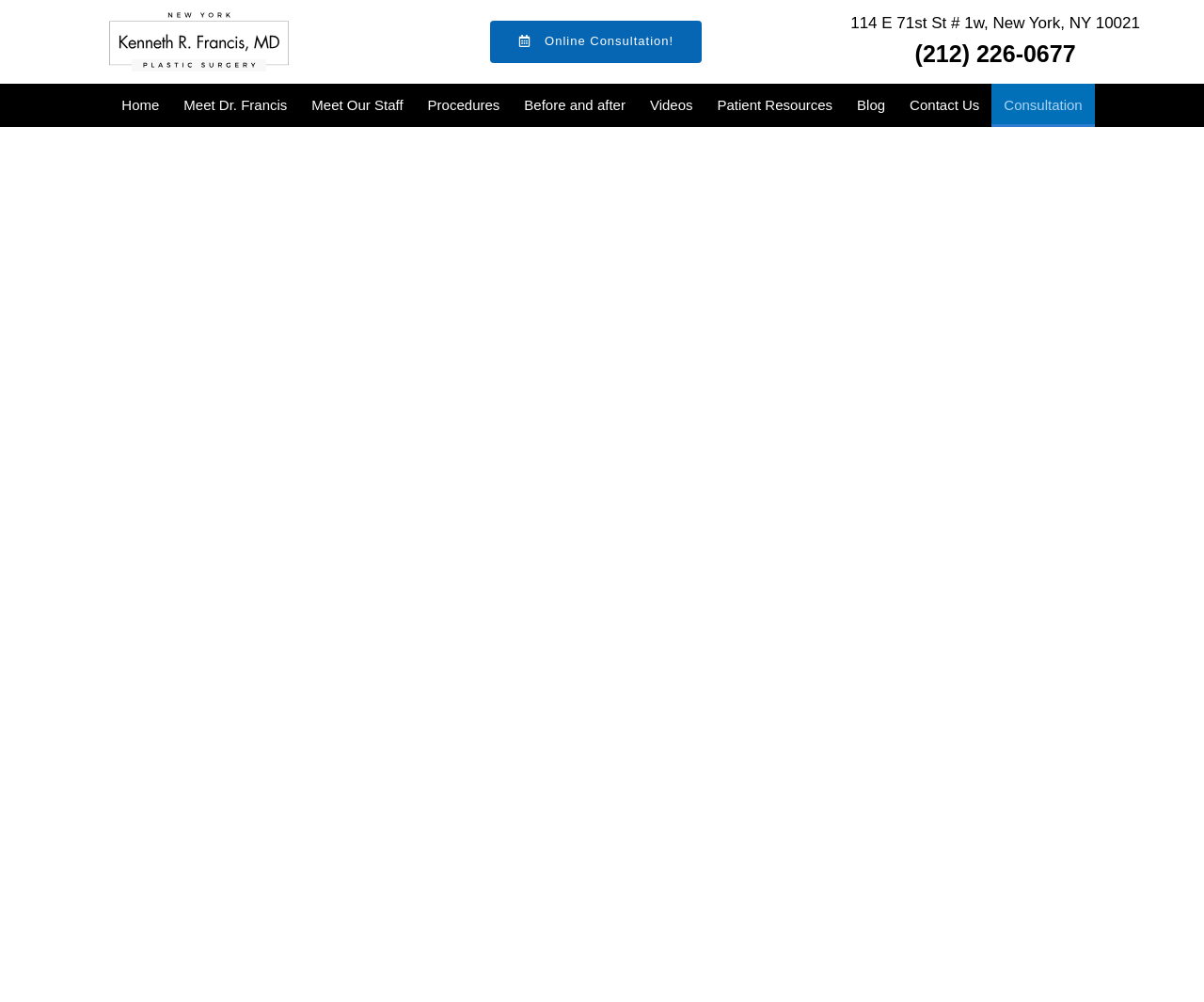Locate the bounding box coordinates of the area to click to fulfill this instruction: "Learn more about Dr. Francis". The bounding box should be presented as four float numbers between 0 and 1, in the order [left, top, right, bottom].

[0.142, 0.084, 0.249, 0.127]